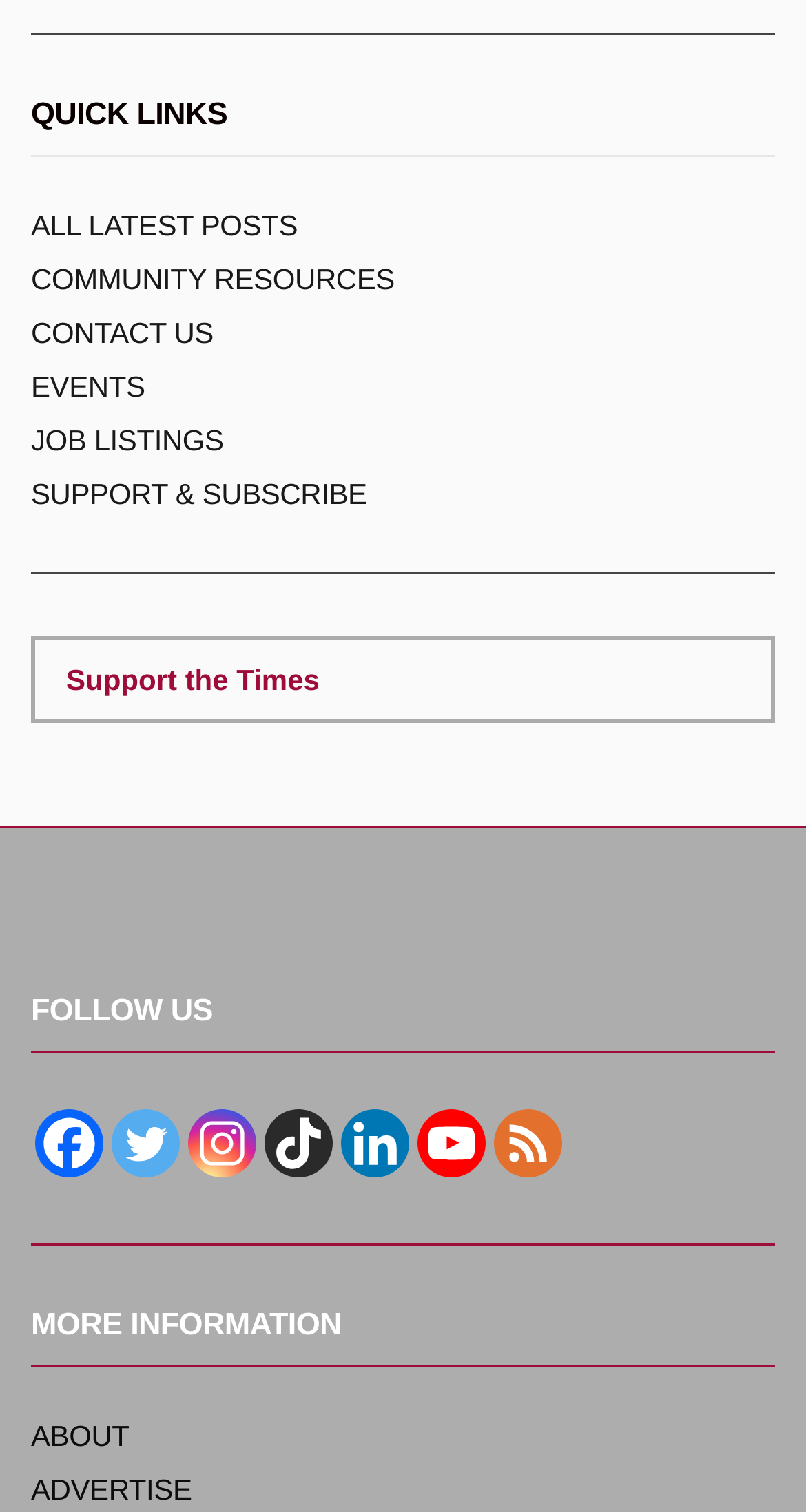What is the first quick link?
Look at the screenshot and respond with one word or a short phrase.

ALL LATEST POSTS